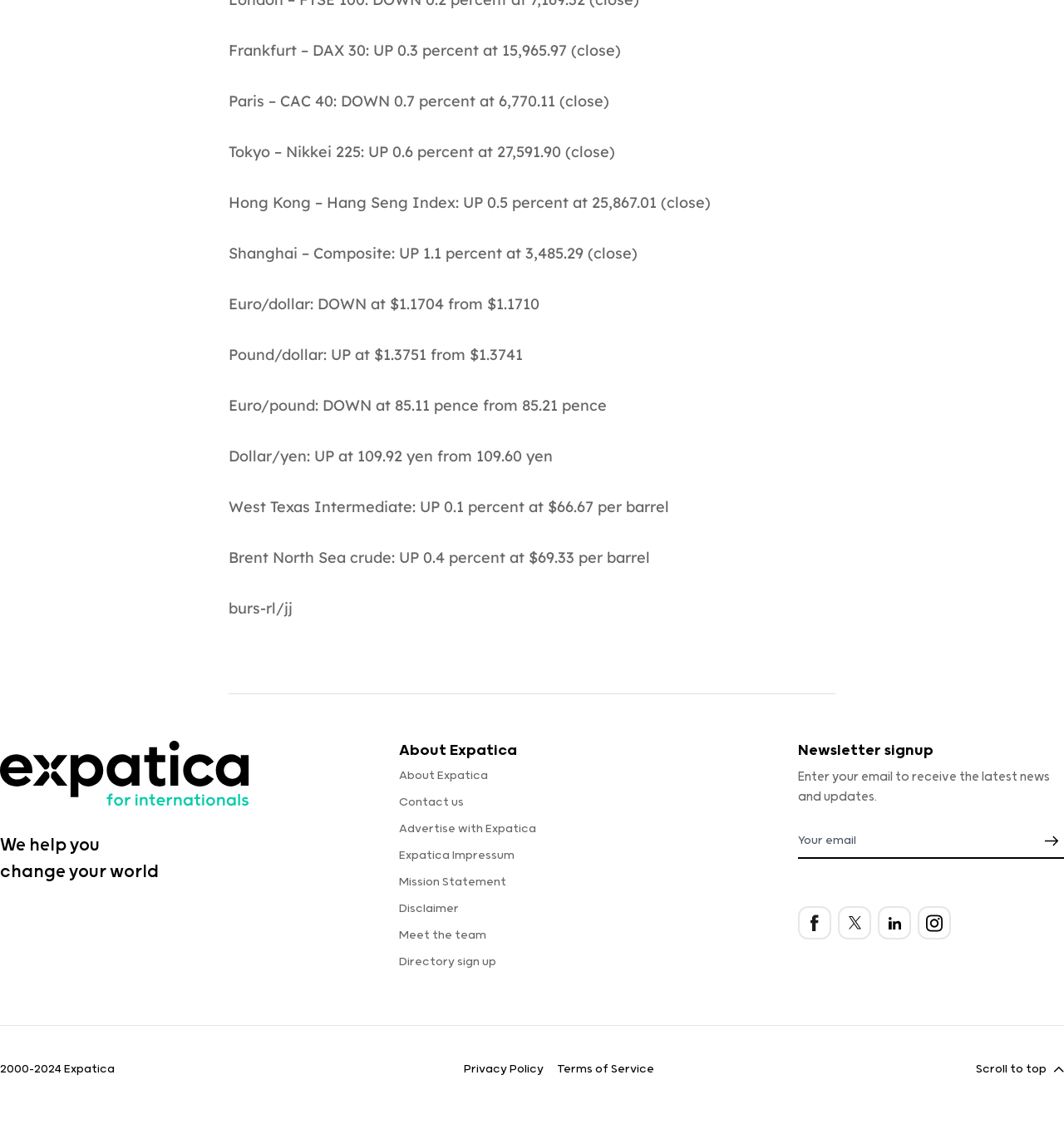Determine the bounding box coordinates of the clickable element to achieve the following action: 'Click the 'Register Email' button'. Provide the coordinates as four float values between 0 and 1, formatted as [left, top, right, bottom].

[0.982, 0.729, 1.0, 0.747]